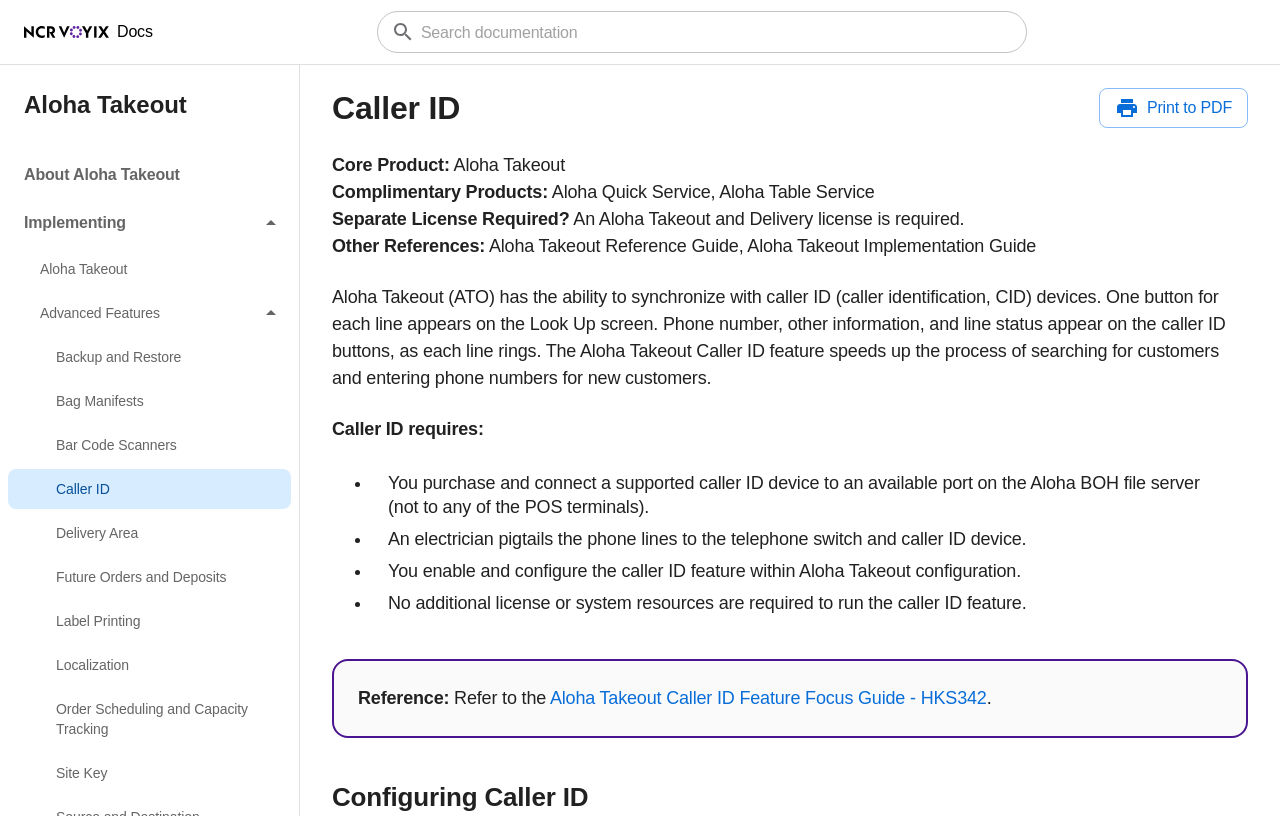Provide the bounding box coordinates in the format (top-left x, top-left y, bottom-right x, bottom-right y). All values are floating point numbers between 0 and 1. Determine the bounding box coordinate of the UI element described as: Delivery Area

[0.006, 0.629, 0.227, 0.678]